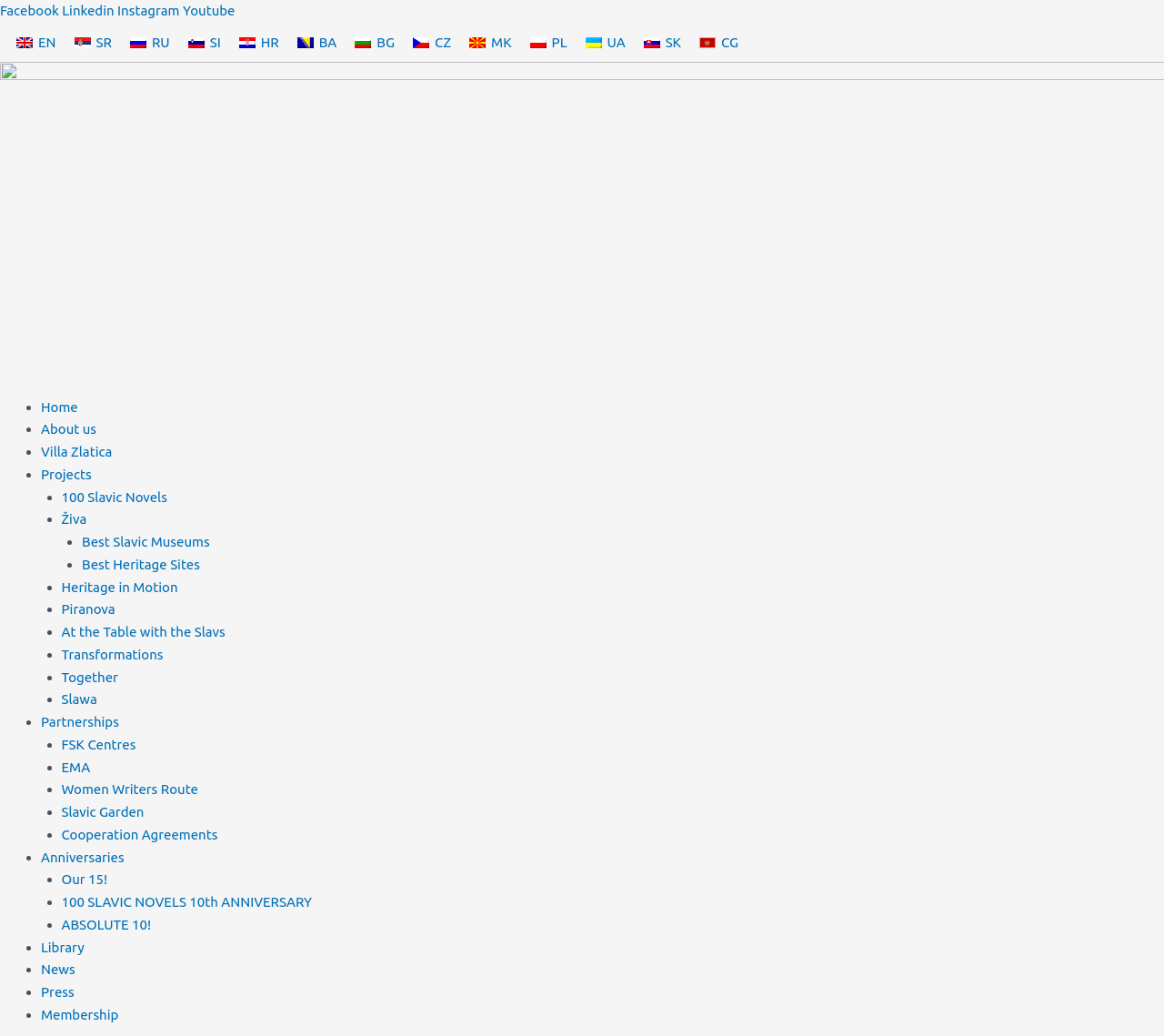Can you find the bounding box coordinates of the area I should click to execute the following instruction: "Explore Villa Zlatica"?

[0.035, 0.428, 0.096, 0.443]